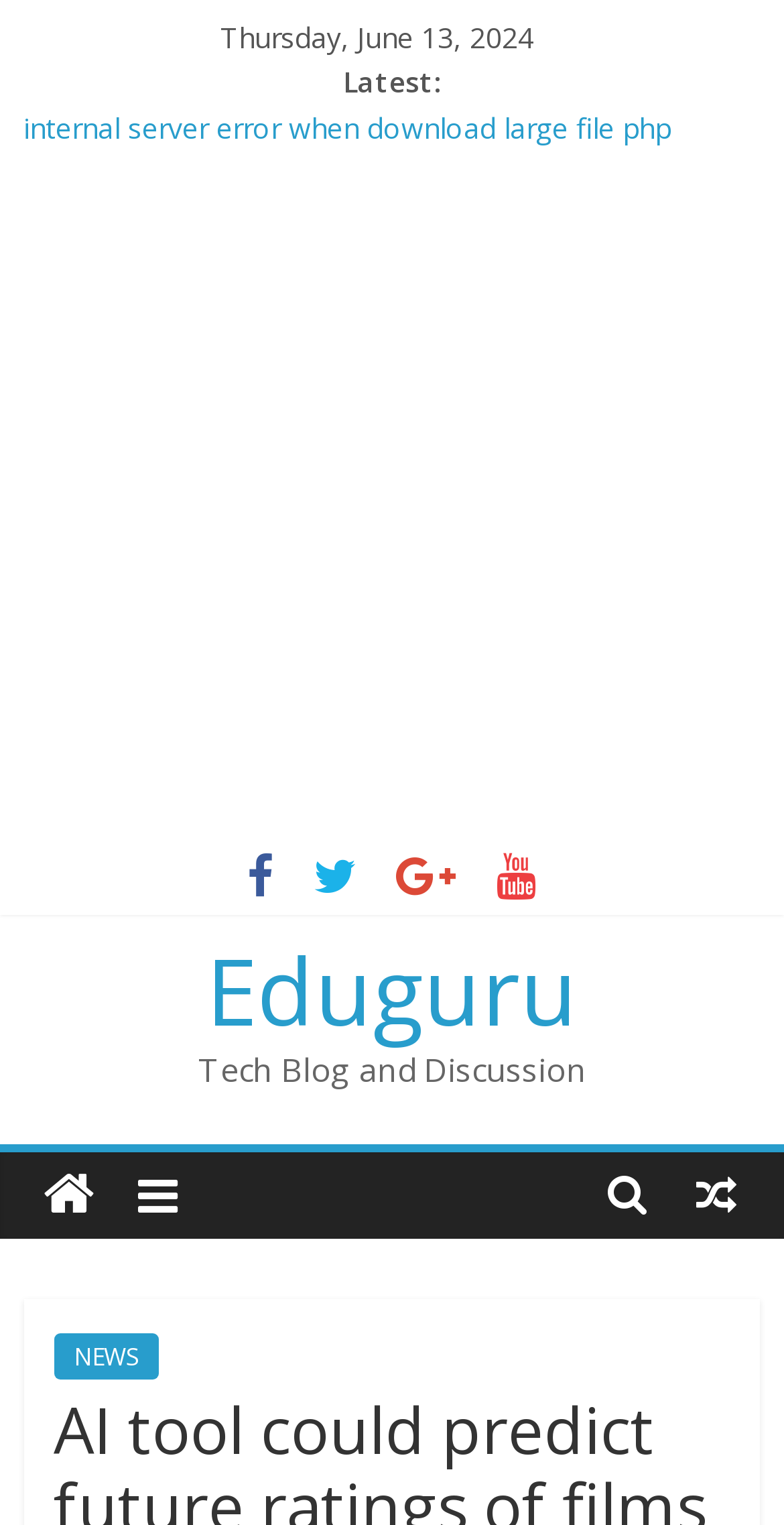What type of content is available on this webpage?
Analyze the image and deliver a detailed answer to the question.

The webpage has a heading 'Eduguru' and a subheading 'Tech Blog and Discussion', which indicates that the webpage is a technology blog or discussion forum where users can find and discuss technical topics.